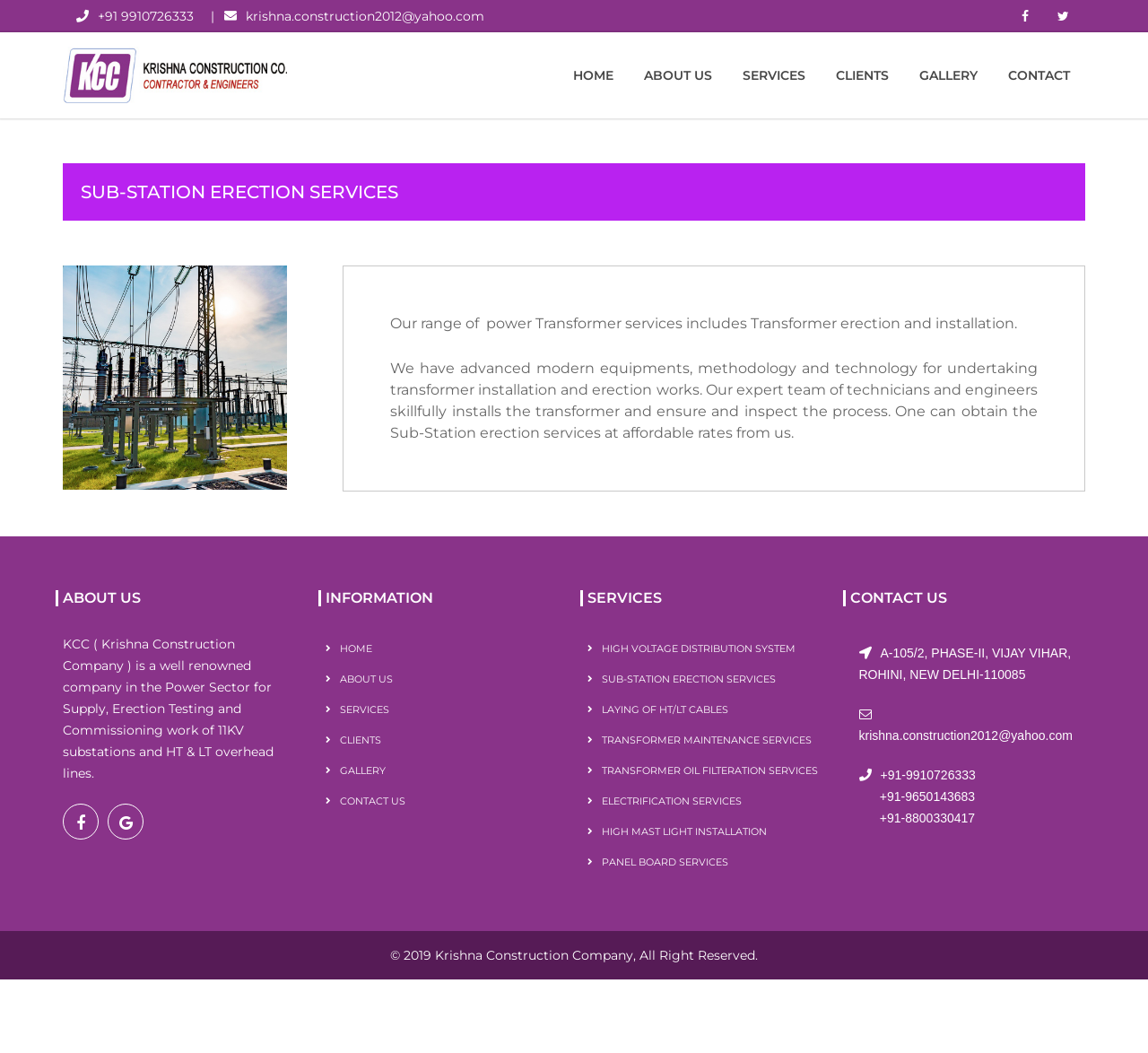Please provide a comprehensive answer to the question below using the information from the image: What is the company's phone number?

The company's phone number can be found at the top of the webpage, next to the email address, and also in the contact us section at the bottom of the webpage.